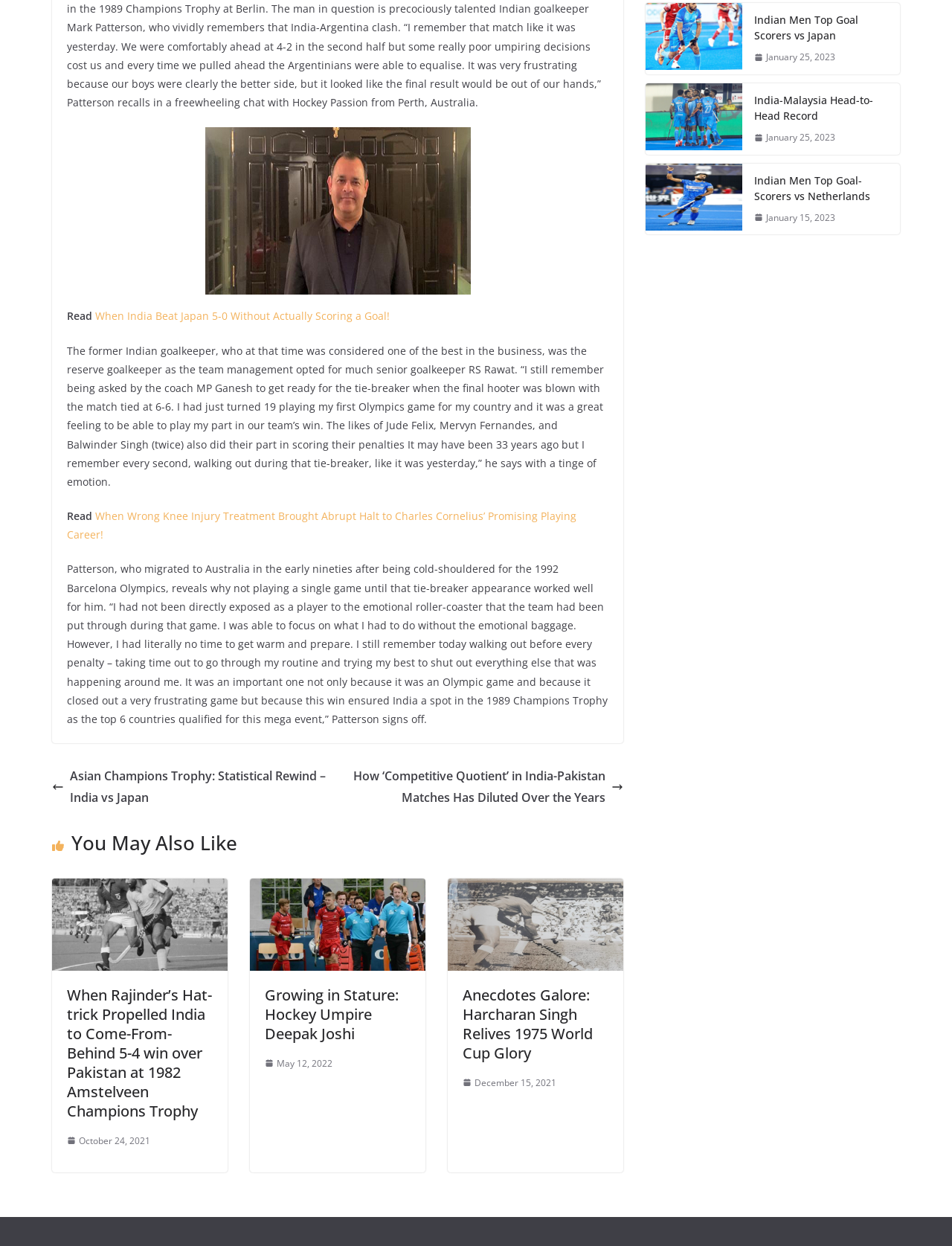Provide the bounding box coordinates for the UI element described in this sentence: "May 12, 2022March 7, 2023". The coordinates should be four float values between 0 and 1, i.e., [left, top, right, bottom].

[0.278, 0.847, 0.349, 0.86]